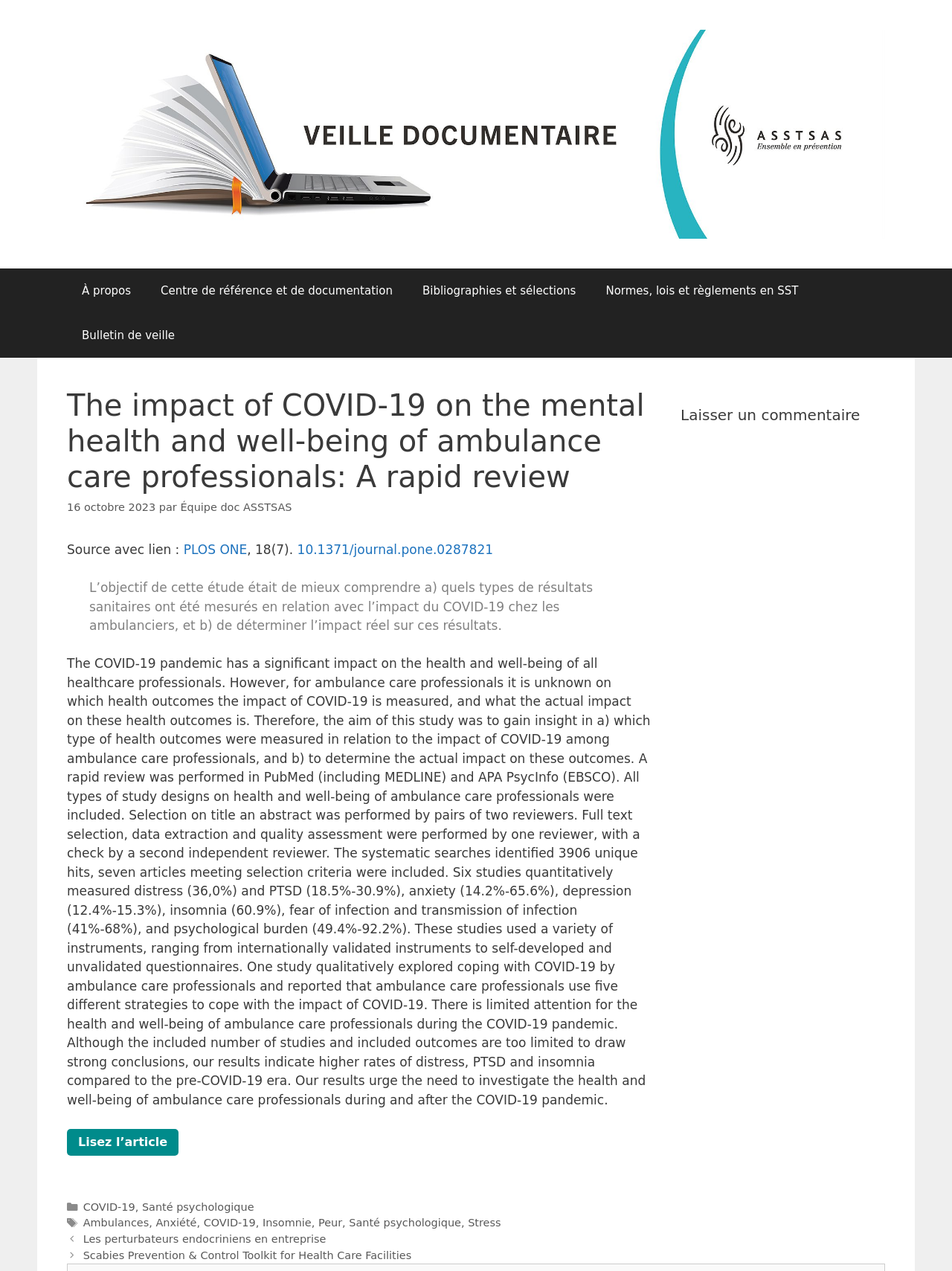Please determine the bounding box coordinates of the element to click on in order to accomplish the following task: "Leave a comment". Ensure the coordinates are four float numbers ranging from 0 to 1, i.e., [left, top, right, bottom].

[0.07, 0.319, 0.93, 0.335]